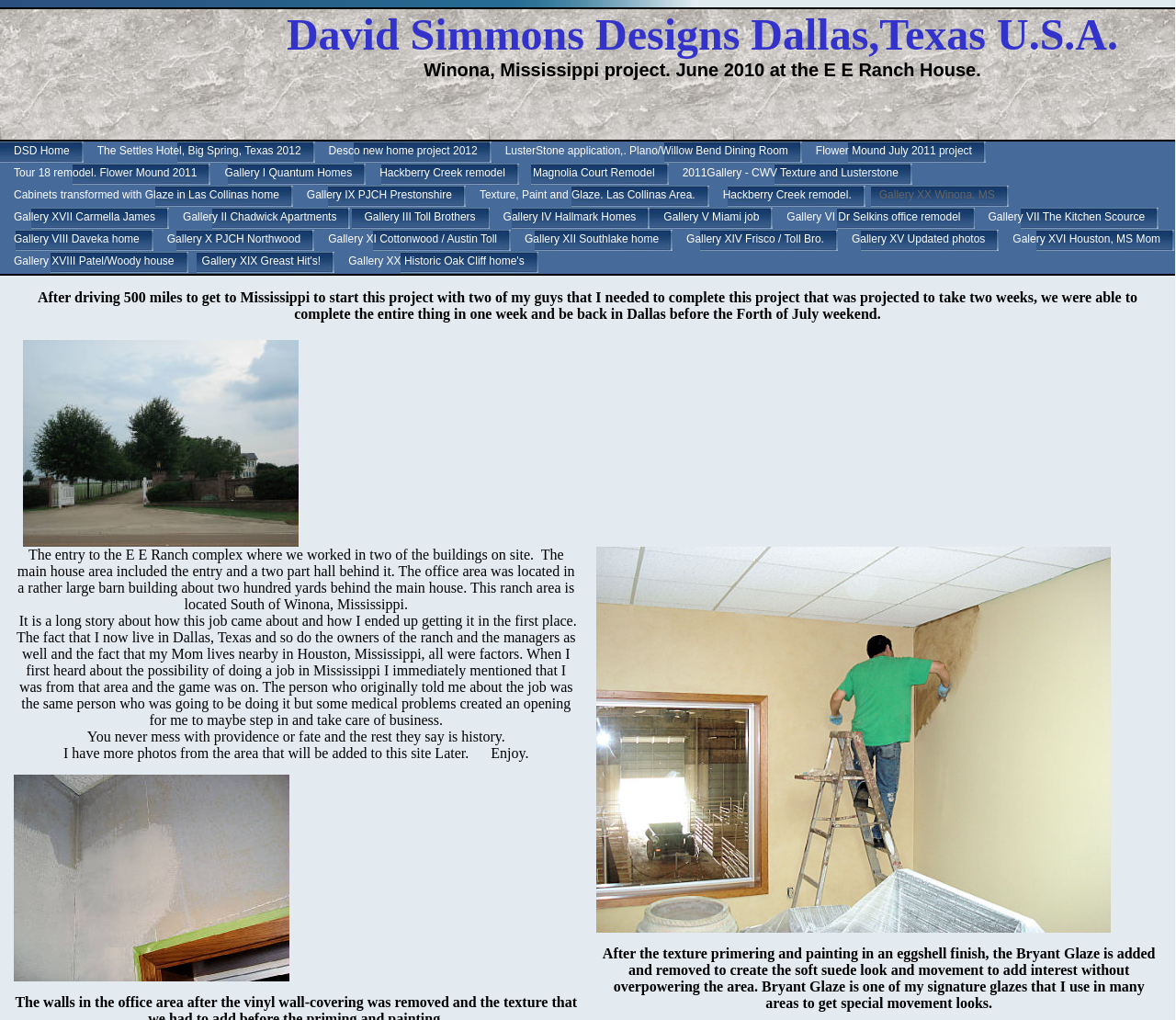What is the main heading of this webpage? Please extract and provide it.

After driving 500 miles to get to Mississippi to start this project with two of my guys that I needed to complete this project that was projected to take two weeks, we were able to complete the entire thing in one week and be back in Dallas before the Forth of July weekend.